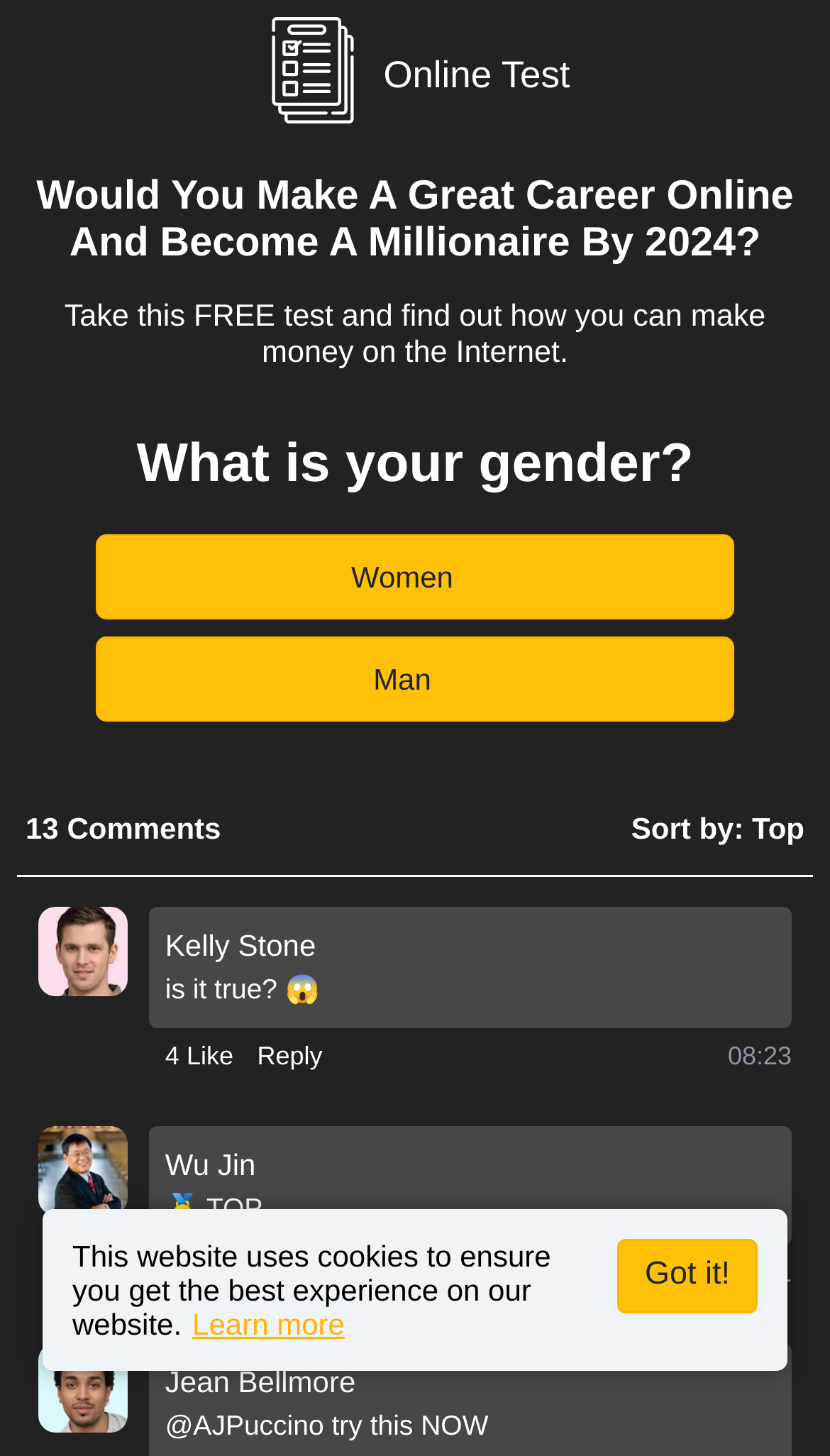Please answer the following question using a single word or phrase: 
How many likes does the third comment have?

1